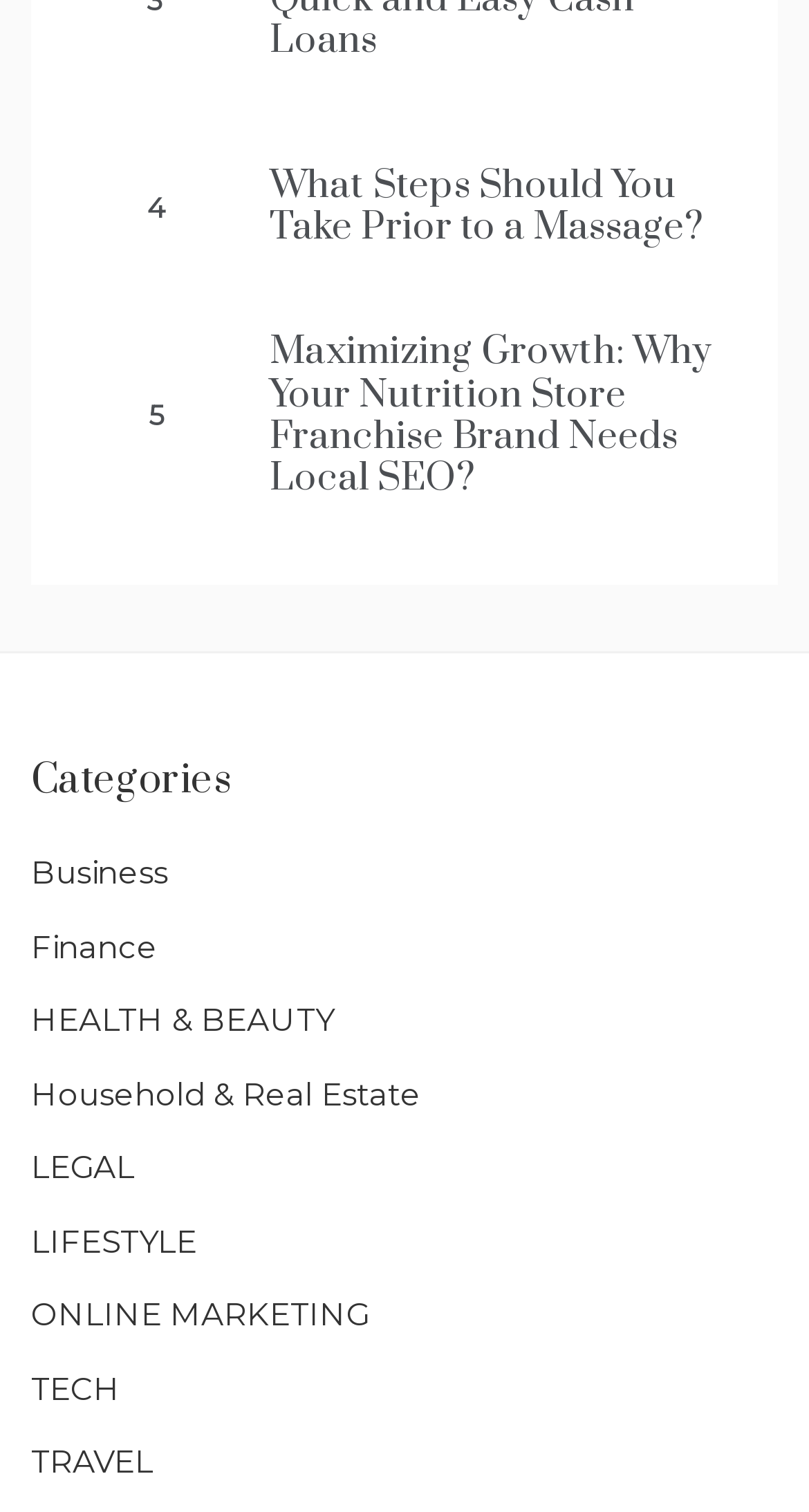How many links are in the categories section?
Use the screenshot to answer the question with a single word or phrase.

9